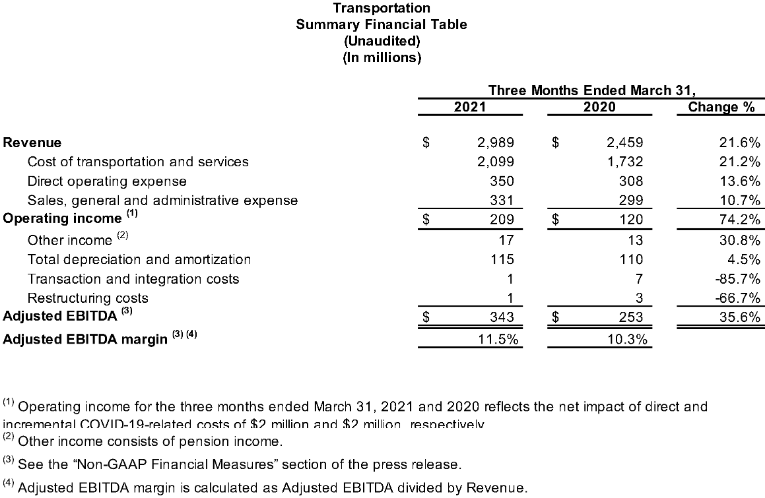What is the percentage increase in operating income from 2020 to 2021?
From the details in the image, answer the question comprehensively.

The operating income for 2020 is $120 million, and for 2021 it is $209 million. To find the percentage increase, first, find the difference between the two values, which is $209 million - $120 million = $89 million. Then, divide the difference by the original value, $89 million / $120 million = 0.742, and multiply by 100 to get the percentage increase, which is 74.2%.